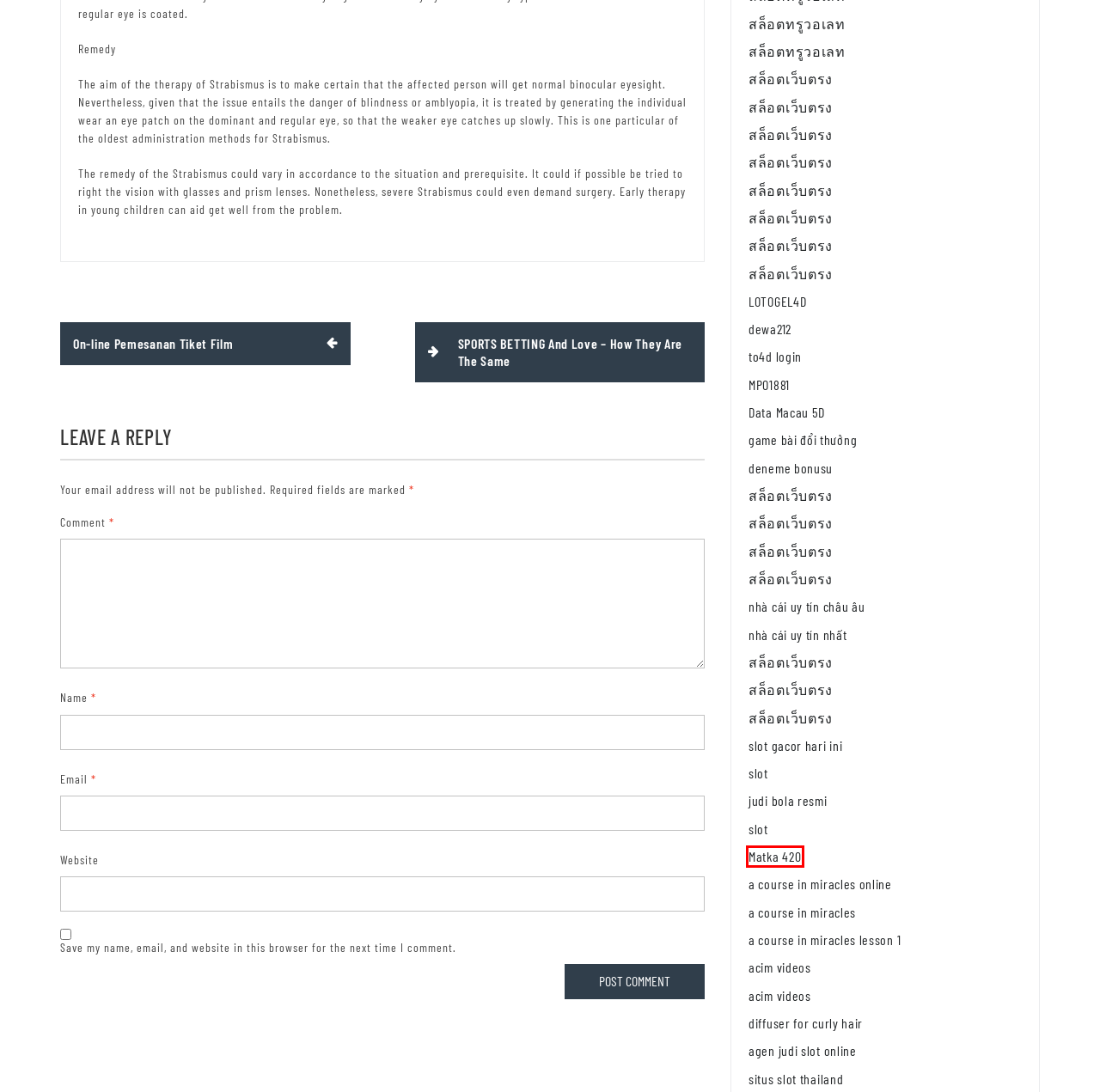Look at the screenshot of a webpage, where a red bounding box highlights an element. Select the best description that matches the new webpage after clicking the highlighted element. Here are the candidates:
A. August 2023 – comorbidbrains
B. สล็อตเว็บตรง FAFA168 เว็บตรงสล็อต ต่างประเทศ มาตรฐาน API แท้
C. April 2024 – comorbidbrains
D. PASUKANJITU > AGEN TOGEL ONLINE TERPERCAYA
E. SOBAT777 : Agen Judi Bola Mix Parlay Resmi Piala Euro 2024 Terpercaya
F. SPORTS BETTING And Love – How They Are The Same – comorbidbrains
G. On-line Pemesanan Tiket Film – comorbidbrains
H. Satta Matka | Tara Matka 420 | Madhur Matka | Indian Matka

H